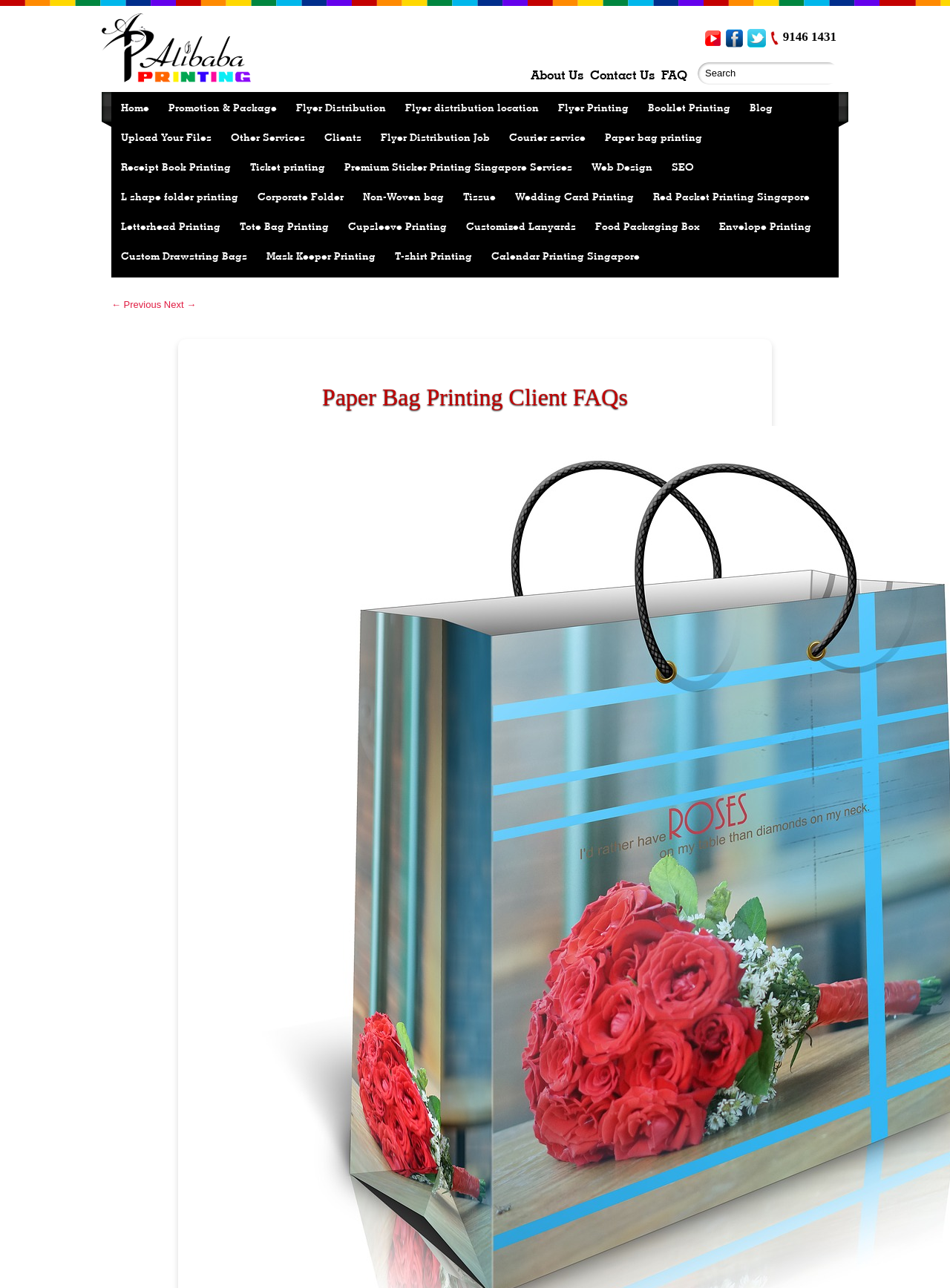Determine the bounding box coordinates of the clickable region to follow the instruction: "Get a quote for flyer printing".

[0.577, 0.071, 0.672, 0.094]